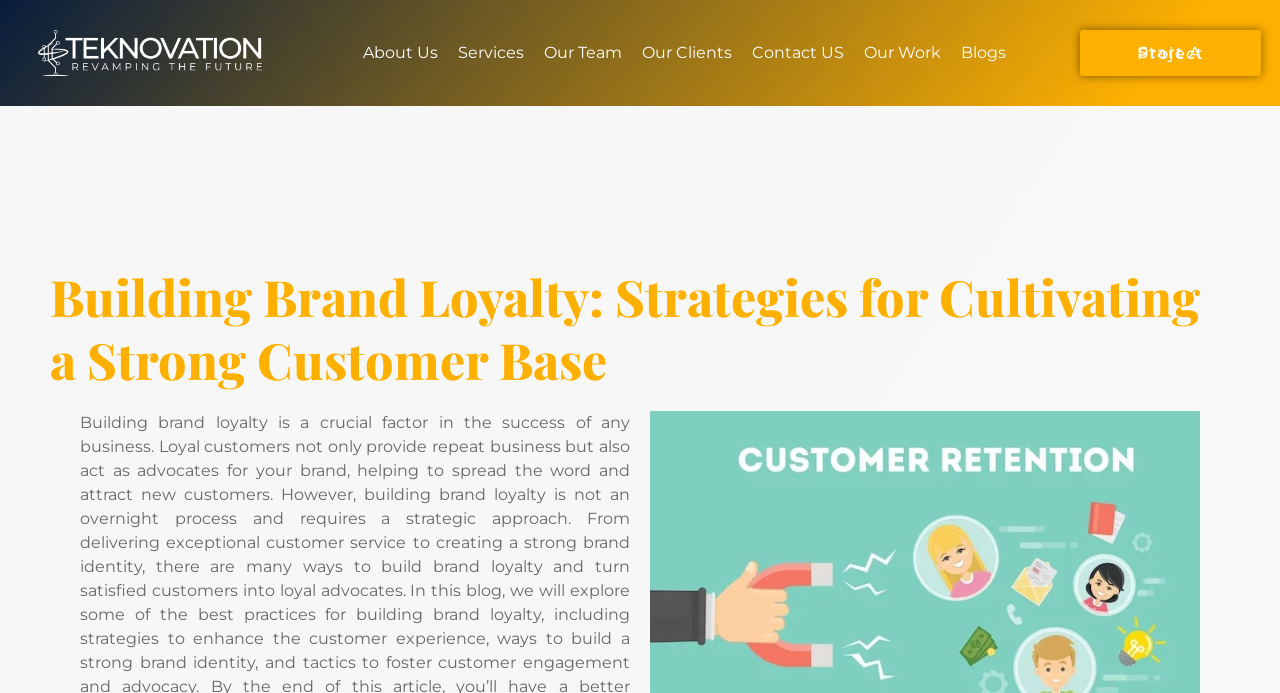Locate the bounding box coordinates of the clickable element to fulfill the following instruction: "View cart". Provide the coordinates as four float numbers between 0 and 1 in the format [left, top, right, bottom].

None